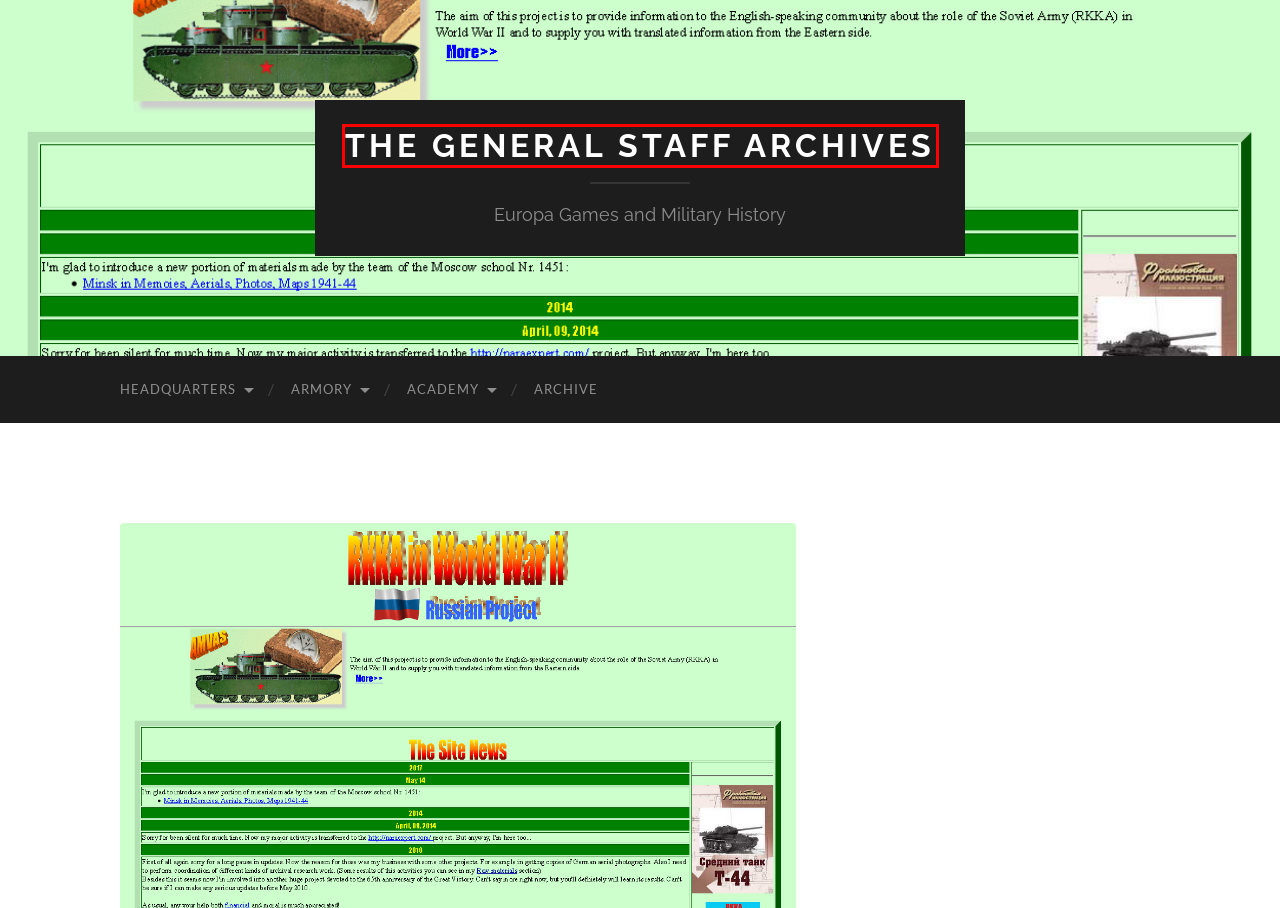Given a screenshot of a webpage with a red rectangle bounding box around a UI element, select the best matching webpage description for the new webpage that appears after clicking the highlighted element. The candidate descriptions are:
A. RKKA in World War II
B. War Archive – The General Staff Archives
C. World War Two – The General Staff Archives
D. The General Staff Archives – Europa Games and Military History
E. RKKA – The General Staff Archives
F. Soviet Army – The General Staff Archives
G. The Armory – The General Staff Archives
H. War Academy – The General Staff Archives

D